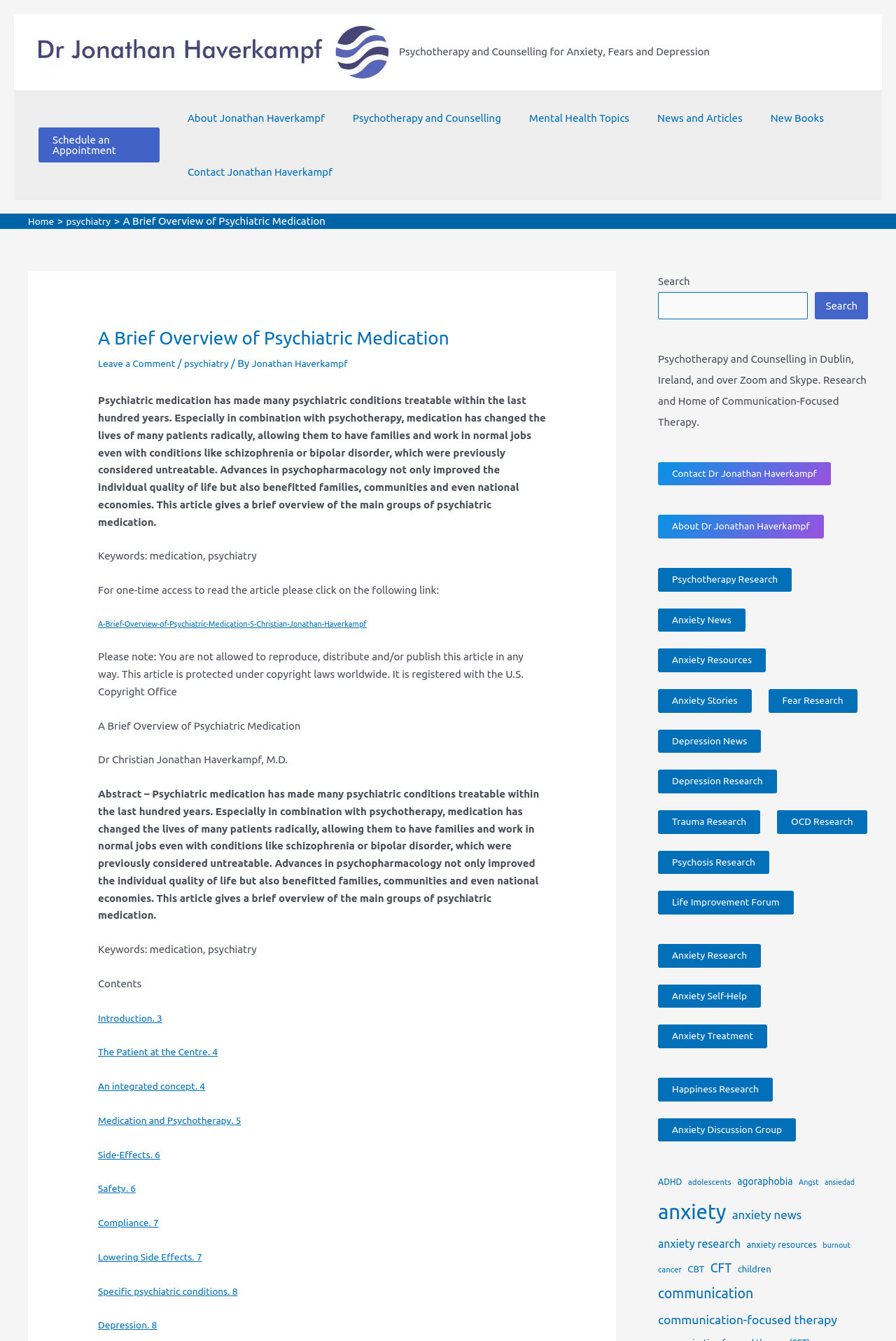Identify the bounding box coordinates of the region I need to click to complete this instruction: "Click on the link to schedule an appointment".

[0.043, 0.095, 0.184, 0.121]